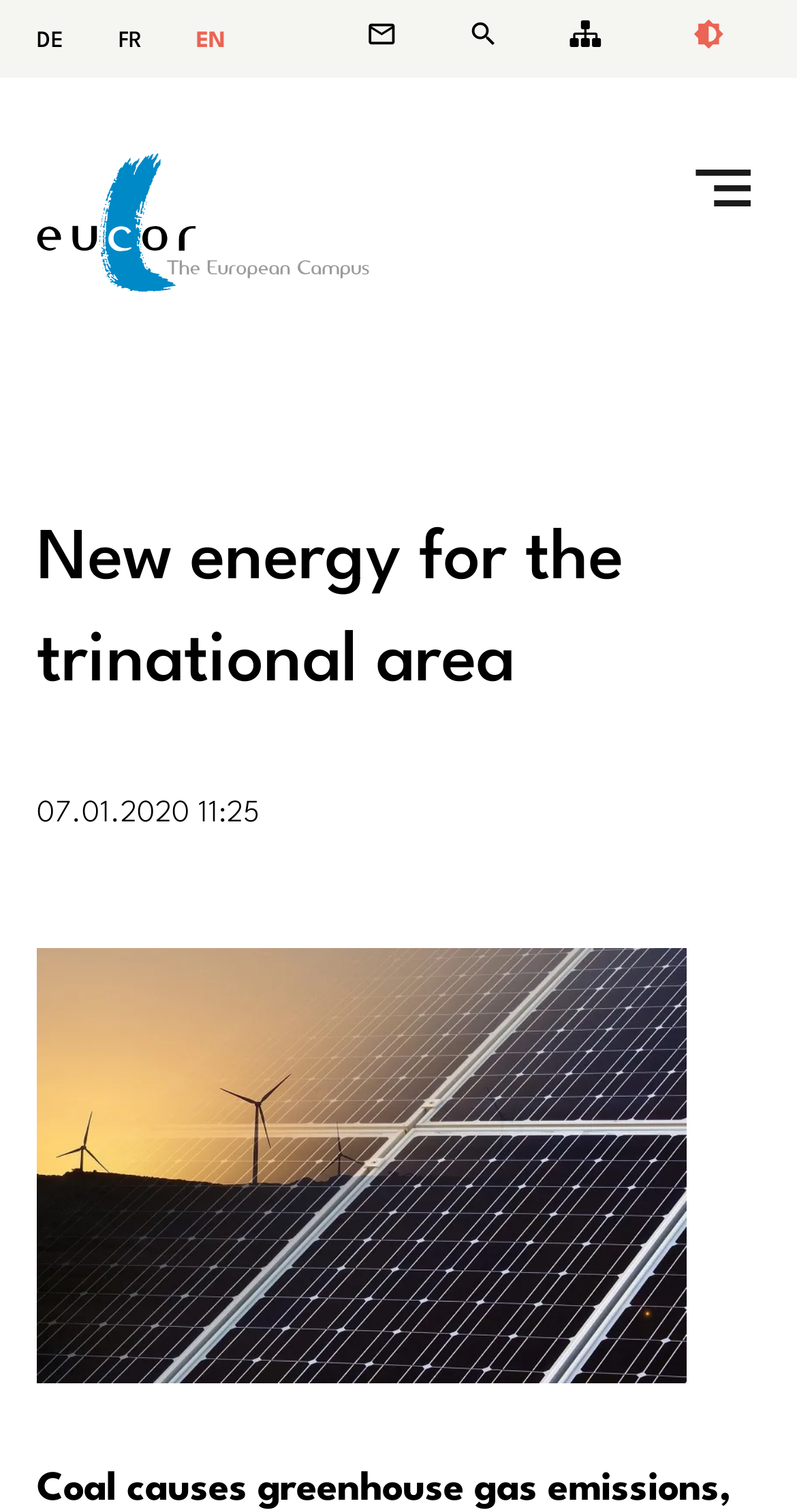For the given element description title="Eucor – The European Campus", determine the bounding box coordinates of the UI element. The coordinates should follow the format (top-left x, top-left y, bottom-right x, bottom-right y) and be within the range of 0 to 1.

[0.046, 0.175, 0.464, 0.2]